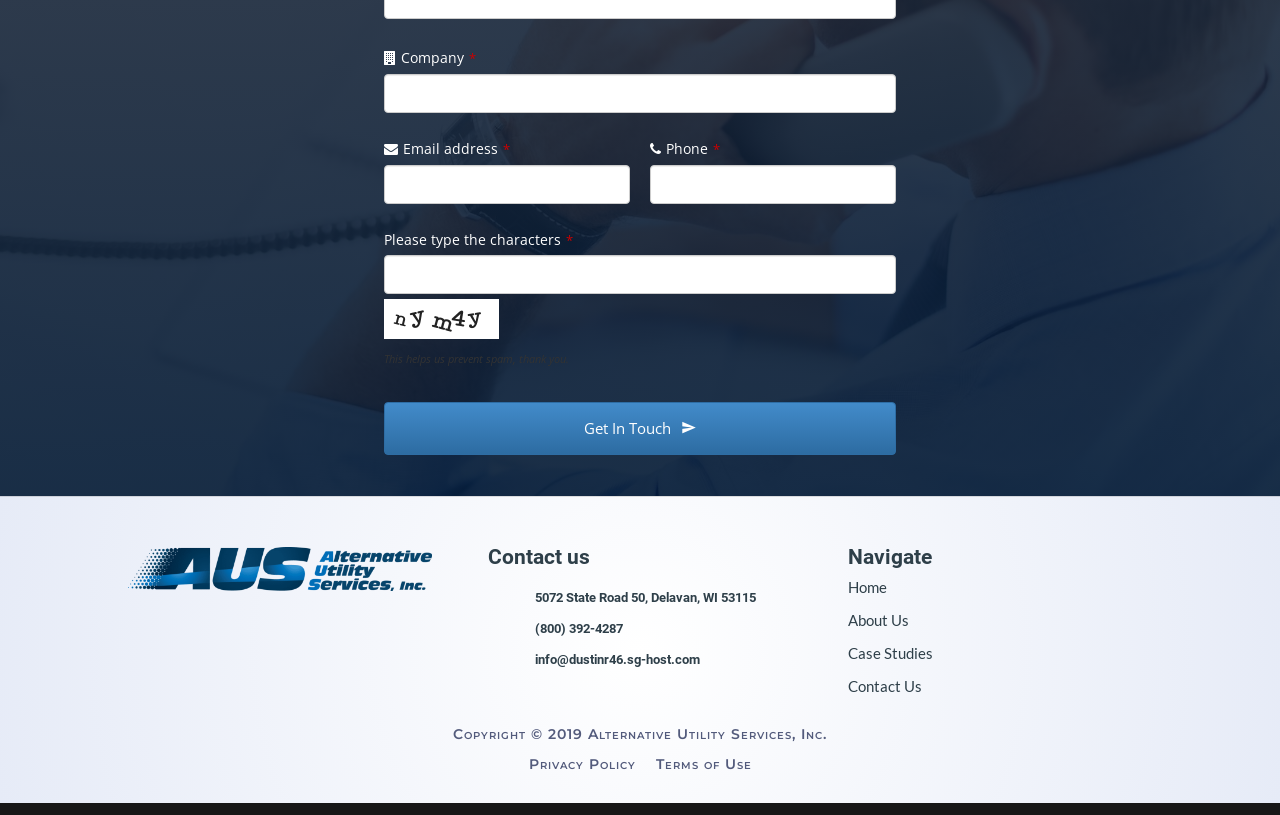Using the given description, provide the bounding box coordinates formatted as (top-left x, top-left y, bottom-right x, bottom-right y), with all values being floating point numbers between 0 and 1. Description: Get In Touch

[0.3, 0.494, 0.7, 0.559]